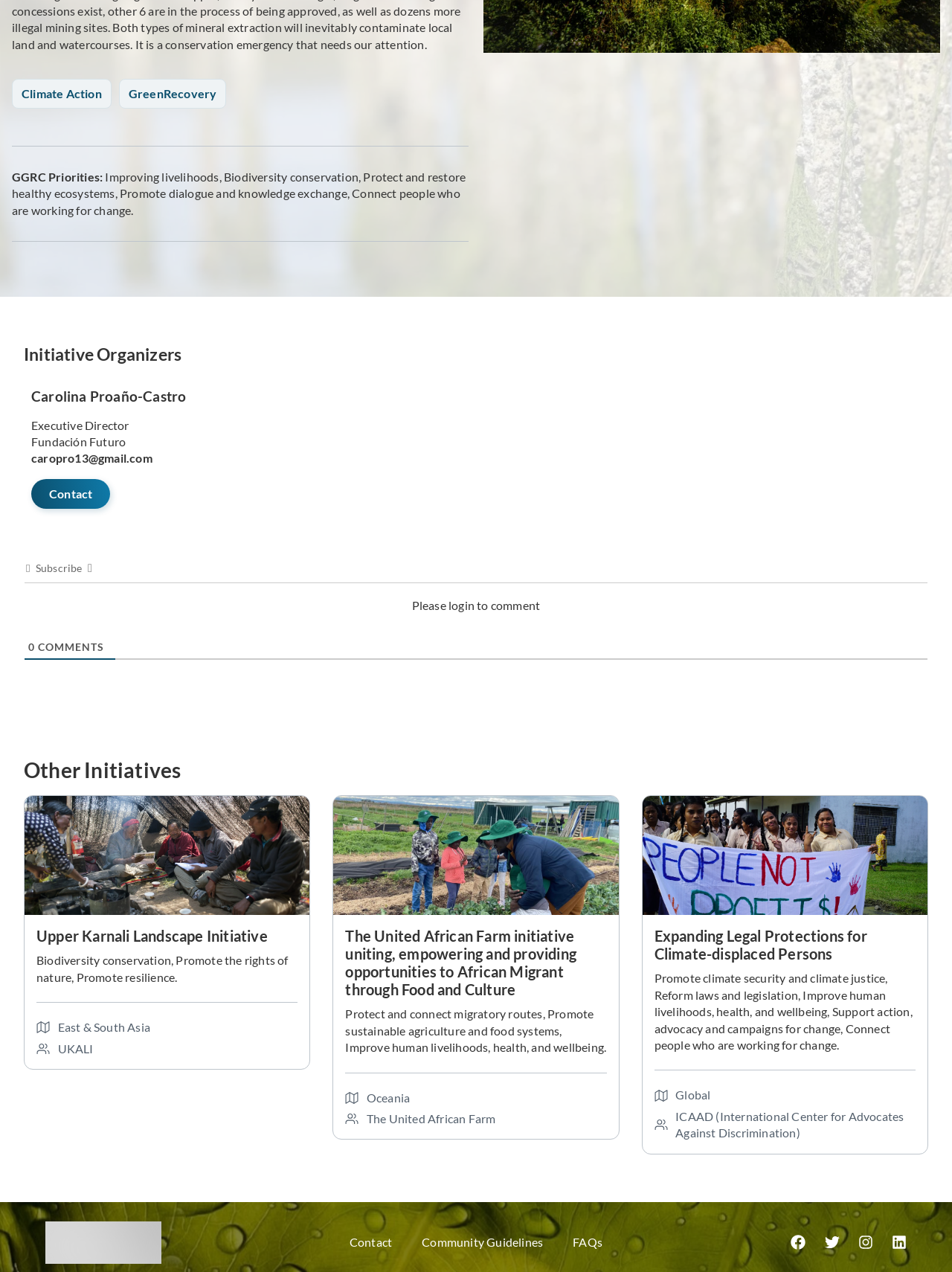Given the following UI element description: "Community Guidelines", find the bounding box coordinates in the webpage screenshot.

[0.427, 0.963, 0.586, 0.99]